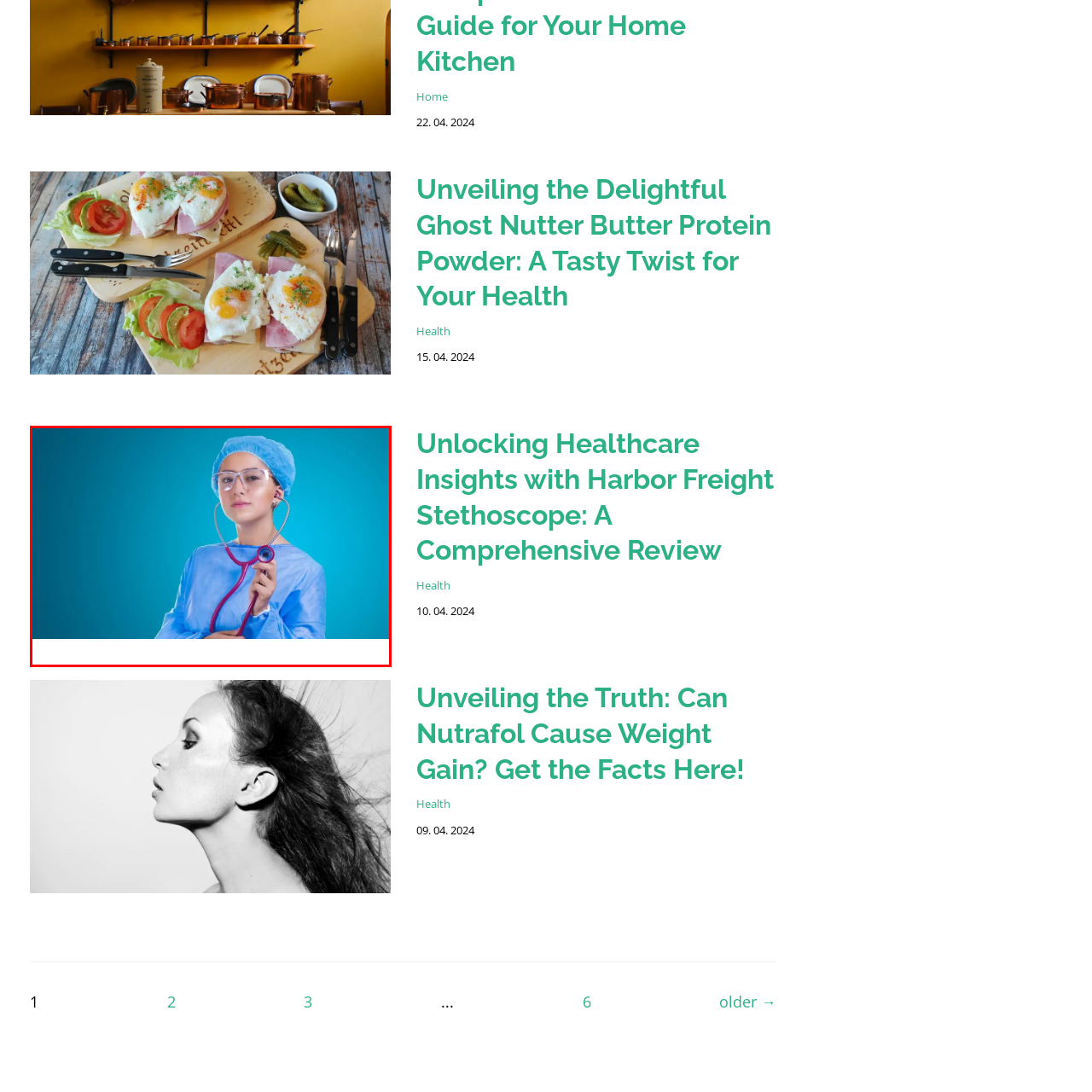Focus on the portion of the image highlighted in red and deliver a detailed explanation for the following question: What is the medical professional holding close to her chest?

The medical professional is holding a stethoscope close to her chest, demonstrating her readiness and professionalism, as a stethoscope is a common medical instrument used for examining patients.